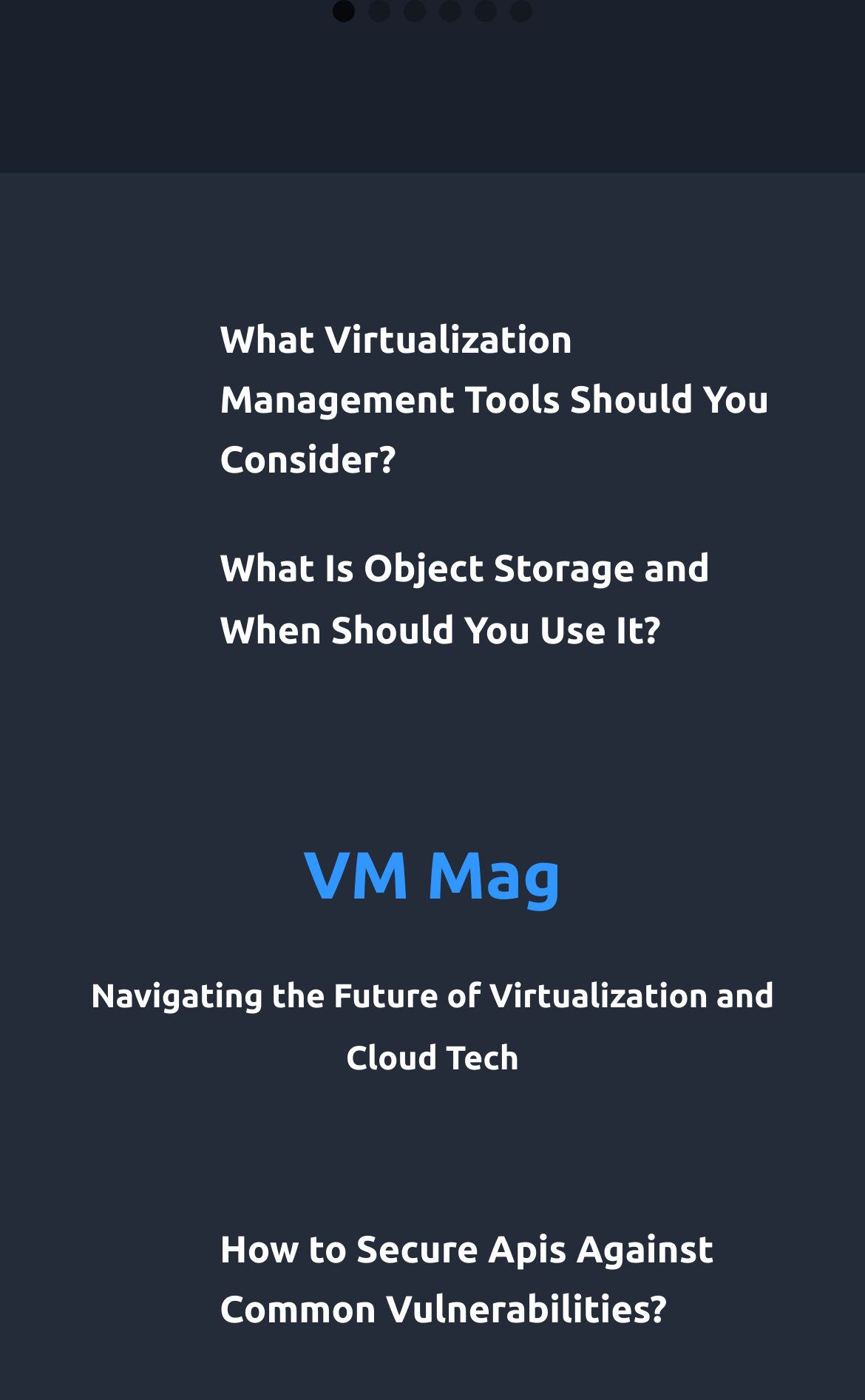Provide the bounding box coordinates for the area that should be clicked to complete the instruction: "Go to slide 1".

[0.385, 0.001, 0.41, 0.016]